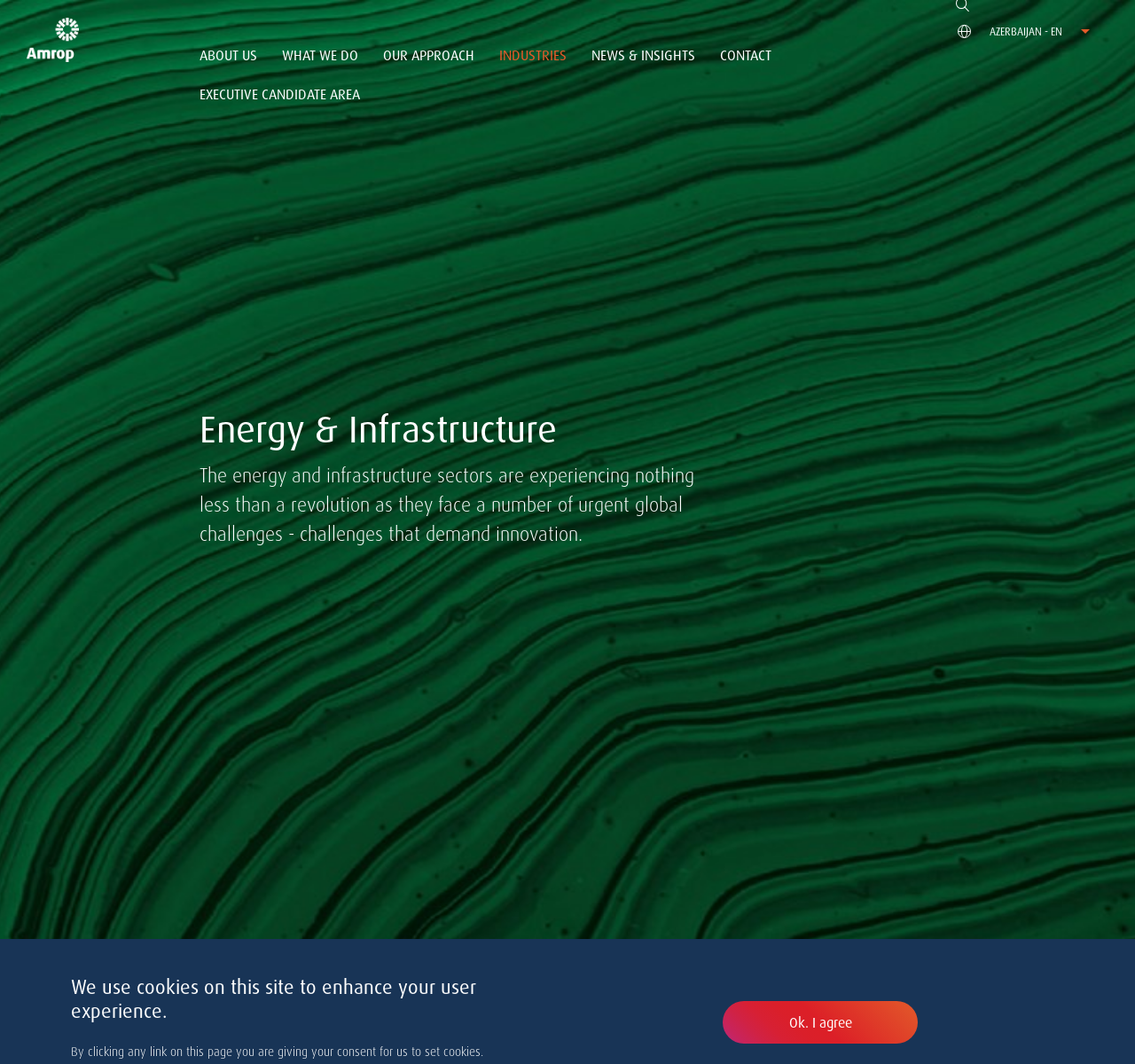How many buttons are in the top navigation menu?
Could you give a comprehensive explanation in response to this question?

The top navigation menu has buttons labeled 'ABOUT US', 'WHAT WE DO', 'OUR APPROACH', 'INDUSTRIES', and 'NEWS & INSIGHTS'. There are 5 buttons in total.